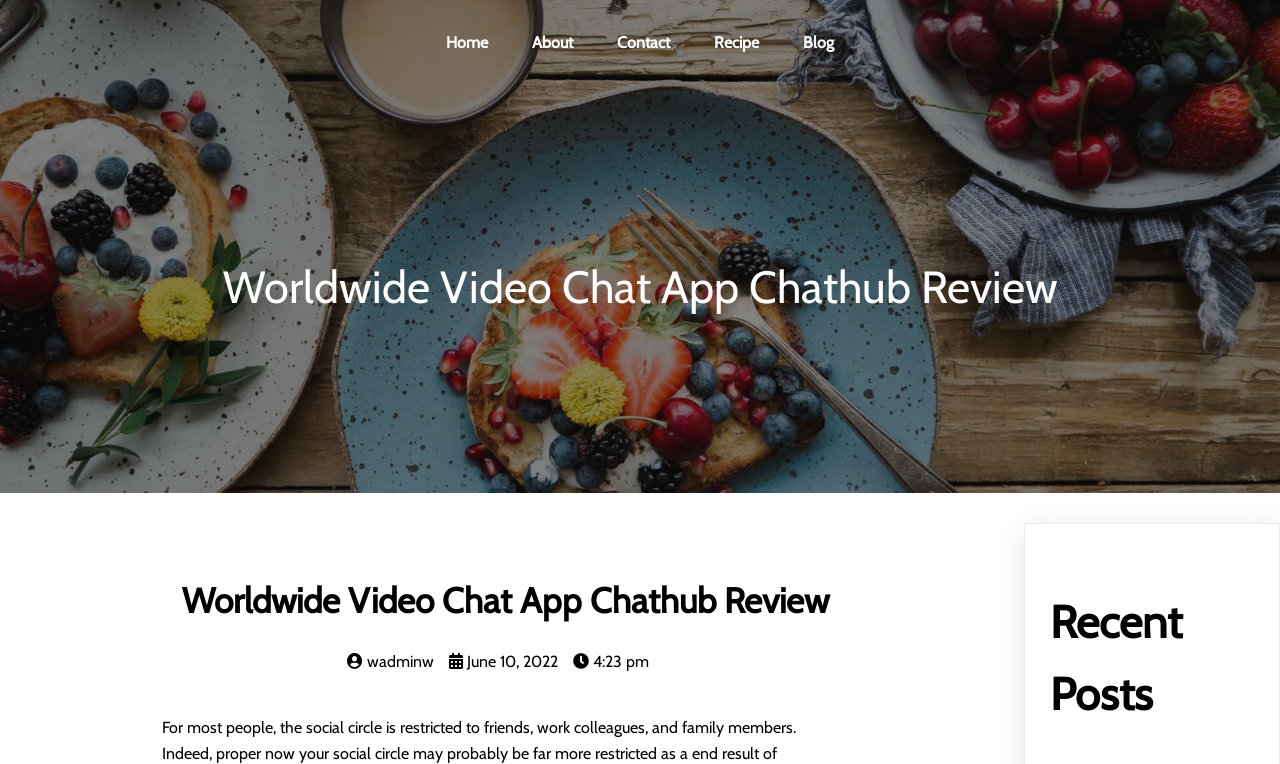Given the following UI element description: "4:23 pm", find the bounding box coordinates in the webpage screenshot.

[0.448, 0.853, 0.507, 0.878]